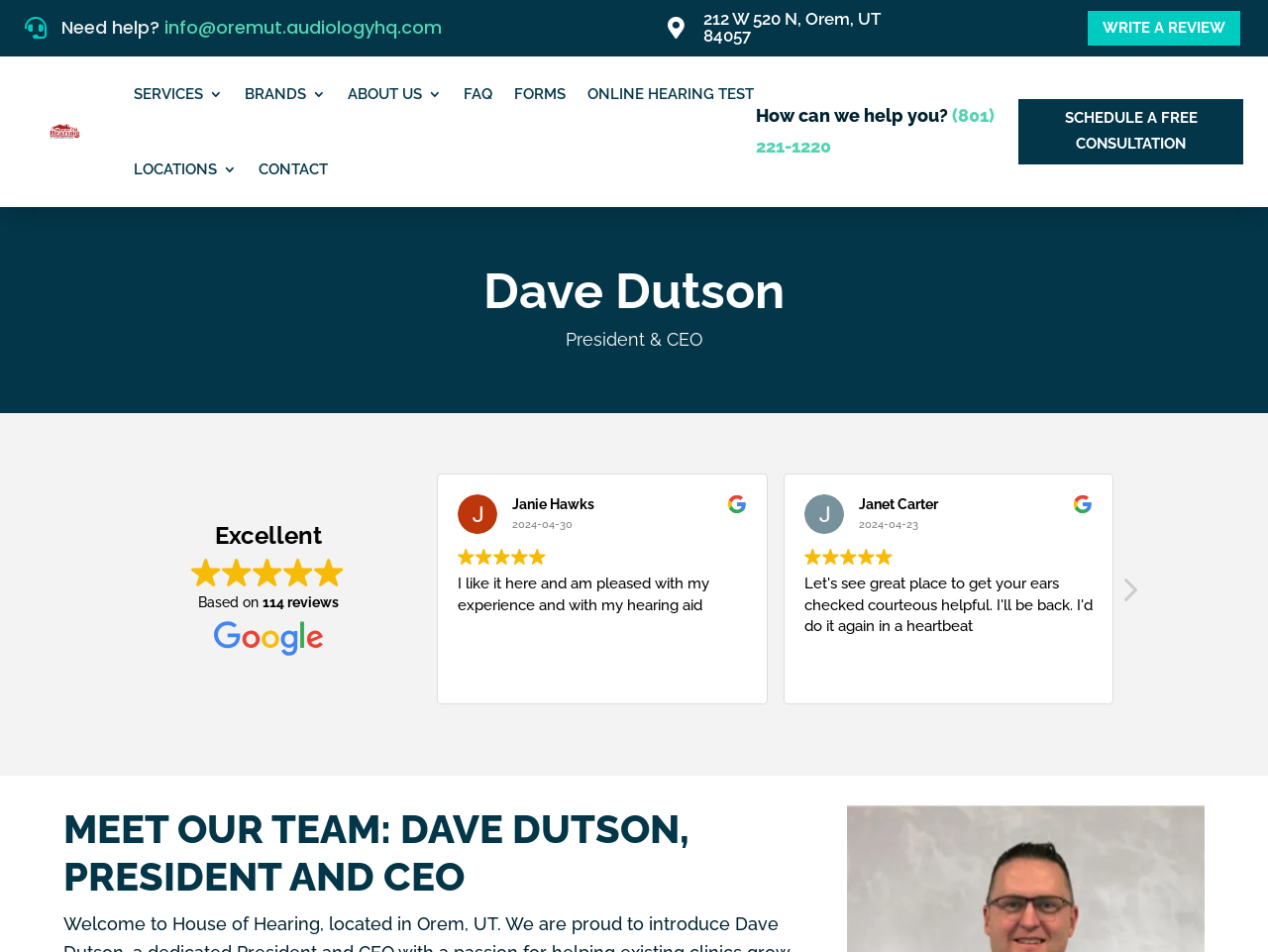Answer the question in one word or a short phrase:
What is the phone number to contact House of Hearing?

(801) 221-1220